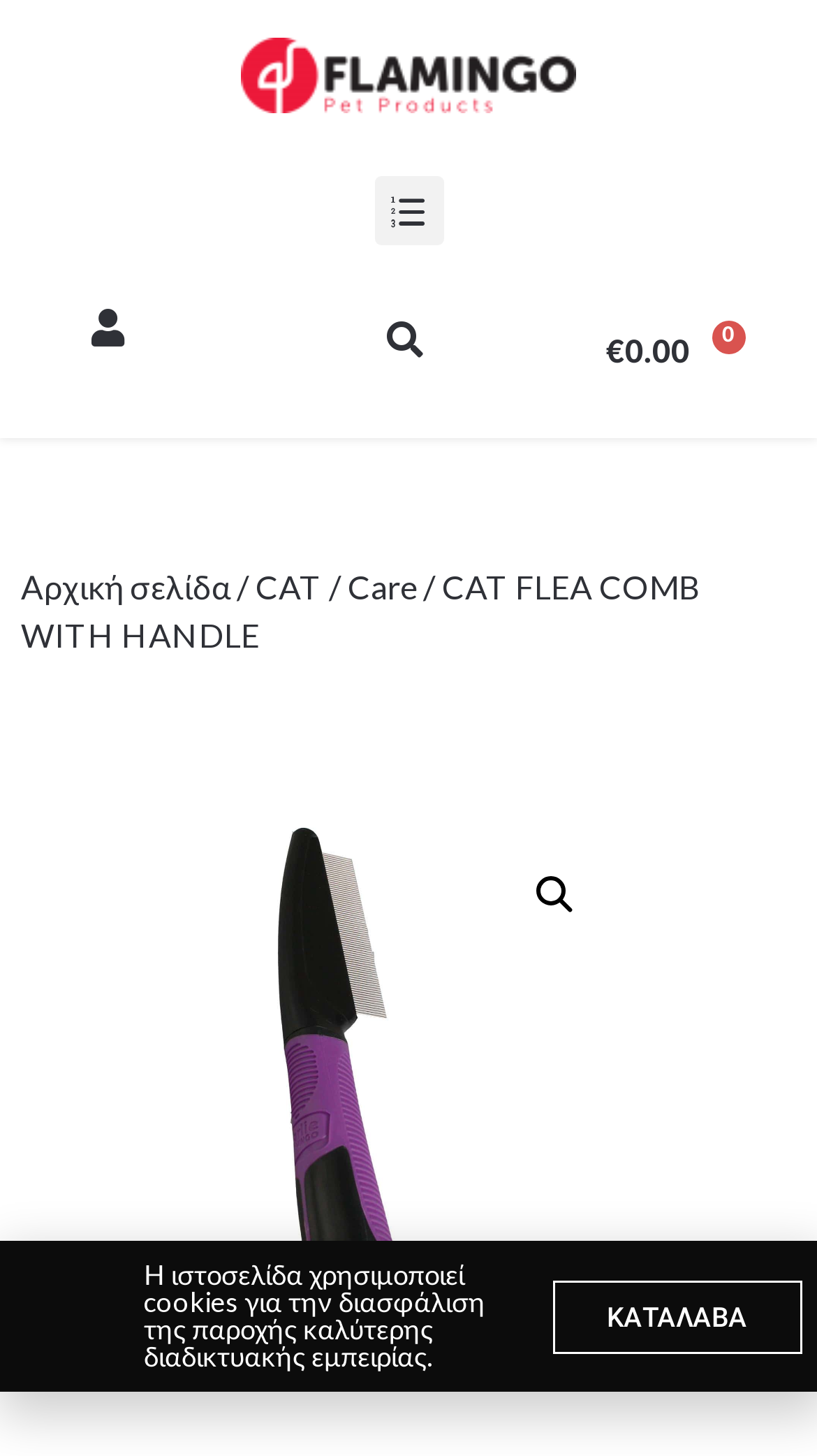Locate the bounding box coordinates of the element I should click to achieve the following instruction: "search for products".

[0.364, 0.212, 0.626, 0.255]